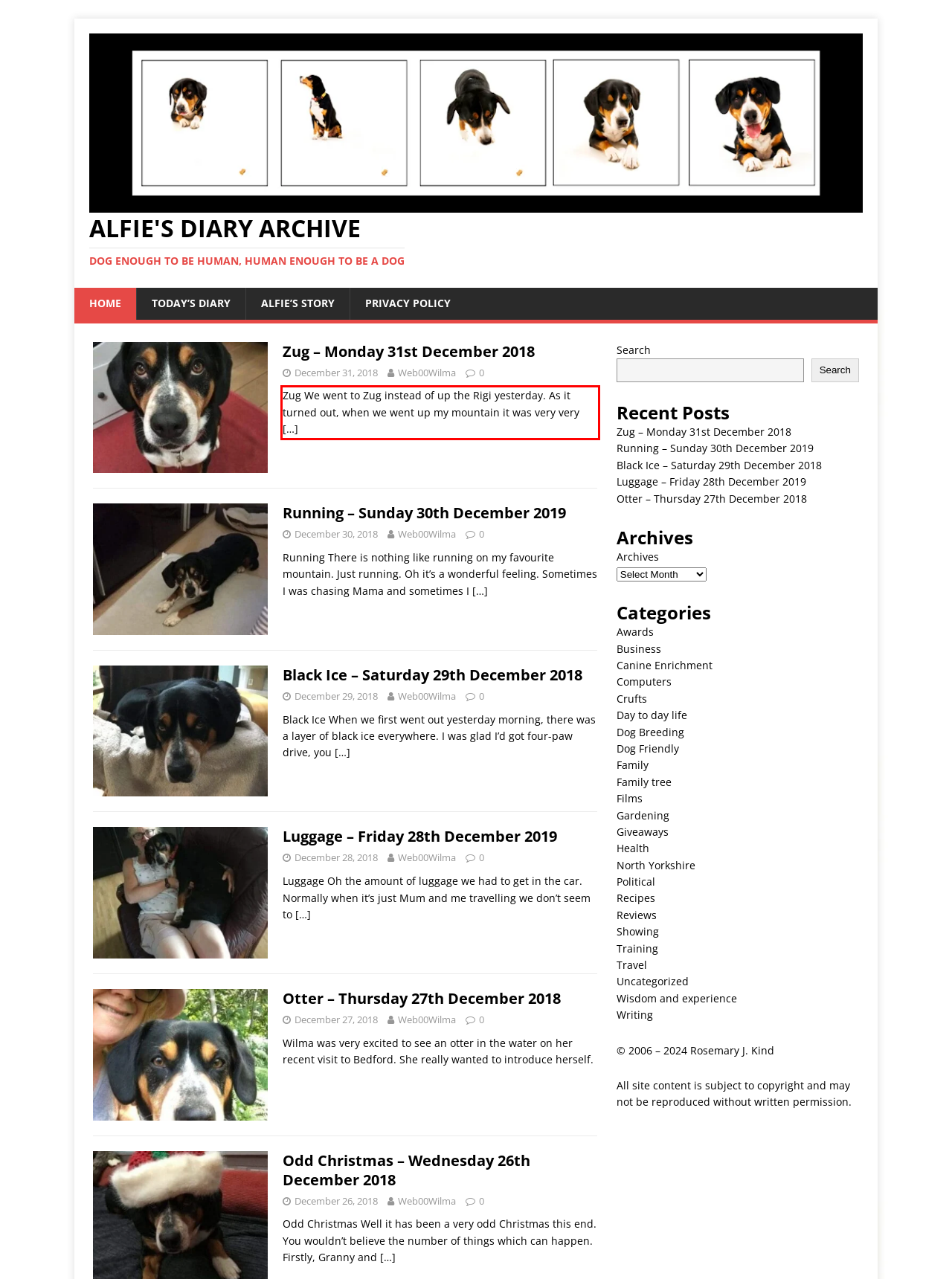The screenshot you have been given contains a UI element surrounded by a red rectangle. Use OCR to read and extract the text inside this red rectangle.

Zug We went to Zug instead of up the Rigi yesterday. As it turned out, when we went up my mountain it was very very […]